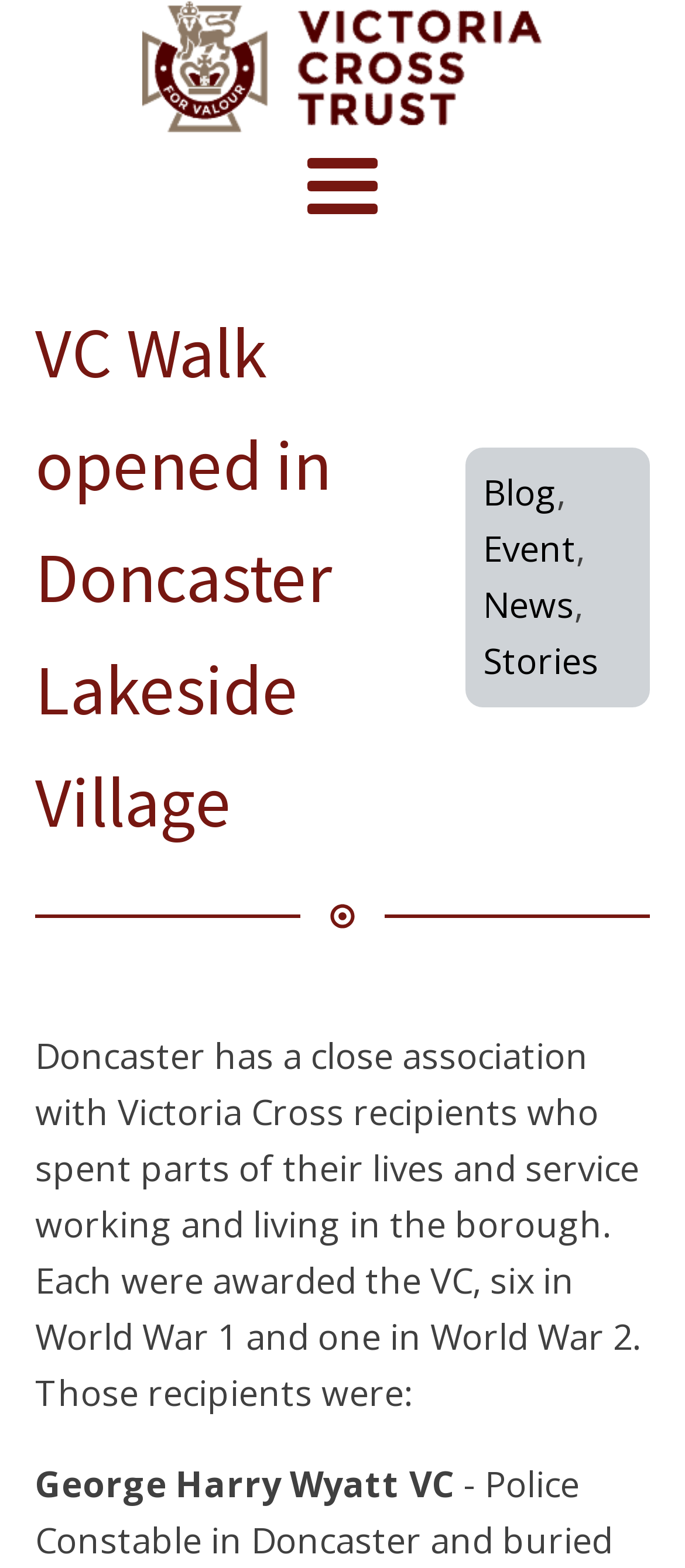Offer a detailed explanation of the webpage layout and contents.

The webpage is about the Victoria Cross Trust, specifically the opening of the VC Walk in Doncaster Lakeside Village. At the top, there is a heading that displays the title "VC Walk opened in Doncaster Lakeside Village". Below the heading, there are four links aligned horizontally, including "Blog", "Event", "News", and "Stories", which are likely navigation links to other sections of the website.

To the right of the heading, there is a small icon represented by a dot-circle-o symbol. Below the links, there is a paragraph of text that explains the significance of Doncaster in relation to Victoria Cross recipients, mentioning that six recipients were awarded the VC in World War 1 and one in World War 2.

Further down, there is a list of names, starting with "George Harry Wyatt VC", which is likely a list of the Victoria Cross recipients mentioned in the preceding paragraph. The text is organized in a clear and readable manner, with a focus on providing information about the VC Walk and its connection to Doncaster.